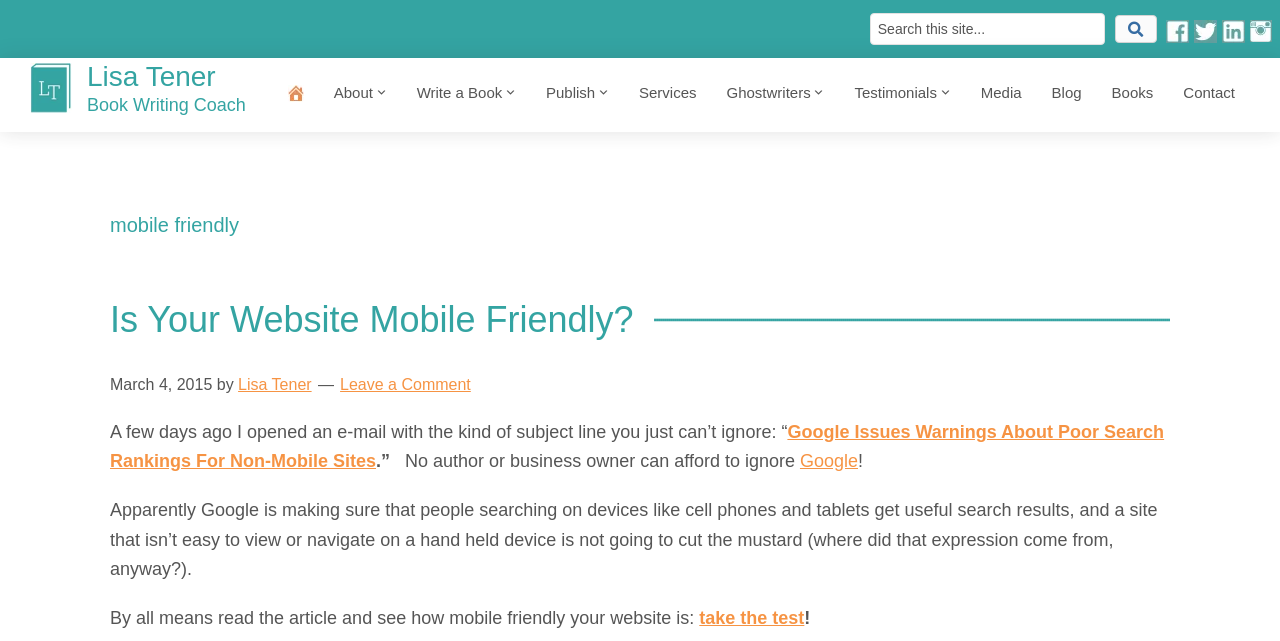Based on the visual content of the image, answer the question thoroughly: What is the author of the article?

I found the answer by looking at the link 'Lisa Tener' next to the text 'by', which suggests that Lisa Tener is the author of the article.